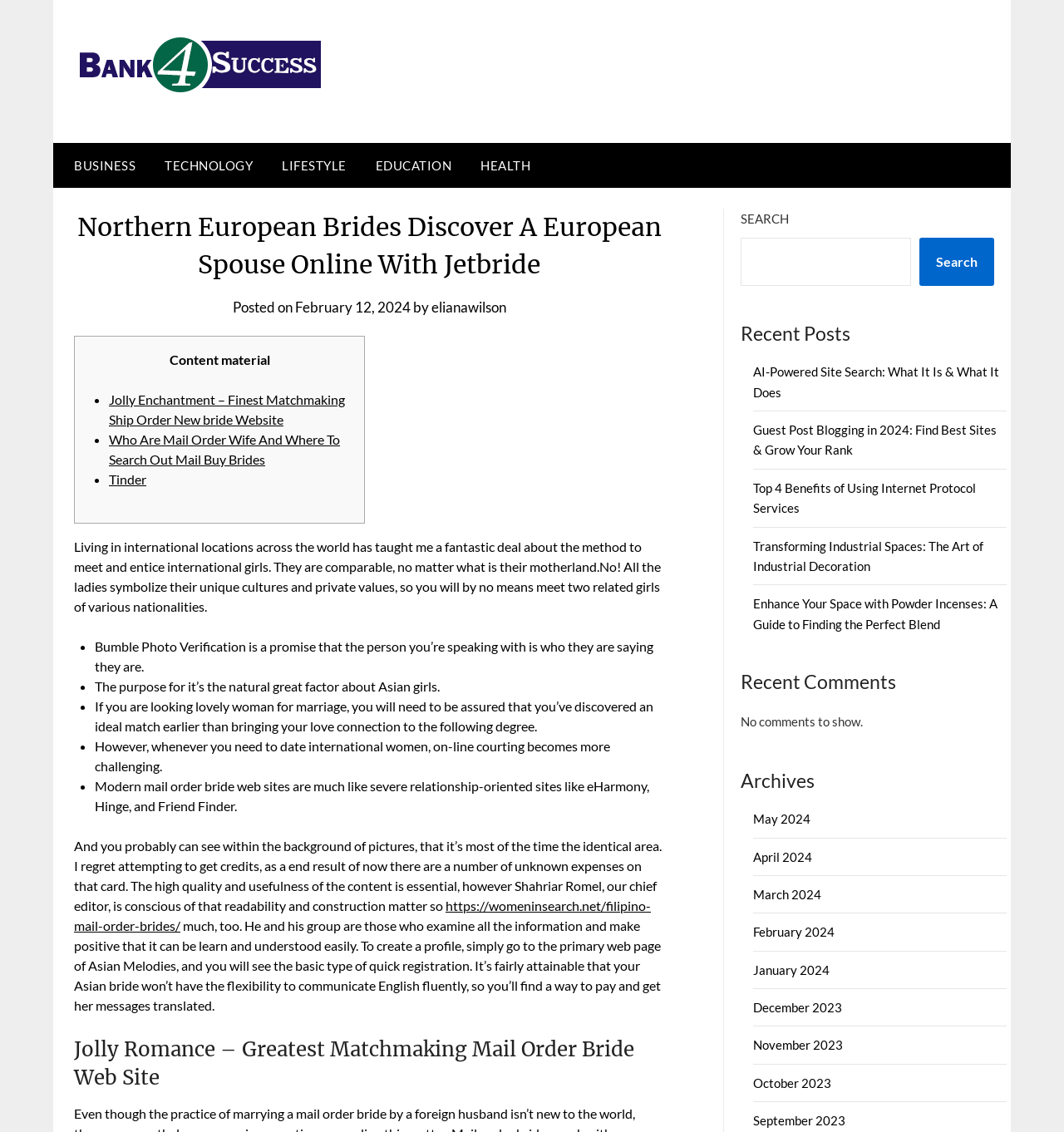Please give the bounding box coordinates of the area that should be clicked to fulfill the following instruction: "Click on the 'BUSINESS' link". The coordinates should be in the format of four float numbers from 0 to 1, i.e., [left, top, right, bottom].

[0.05, 0.126, 0.14, 0.166]